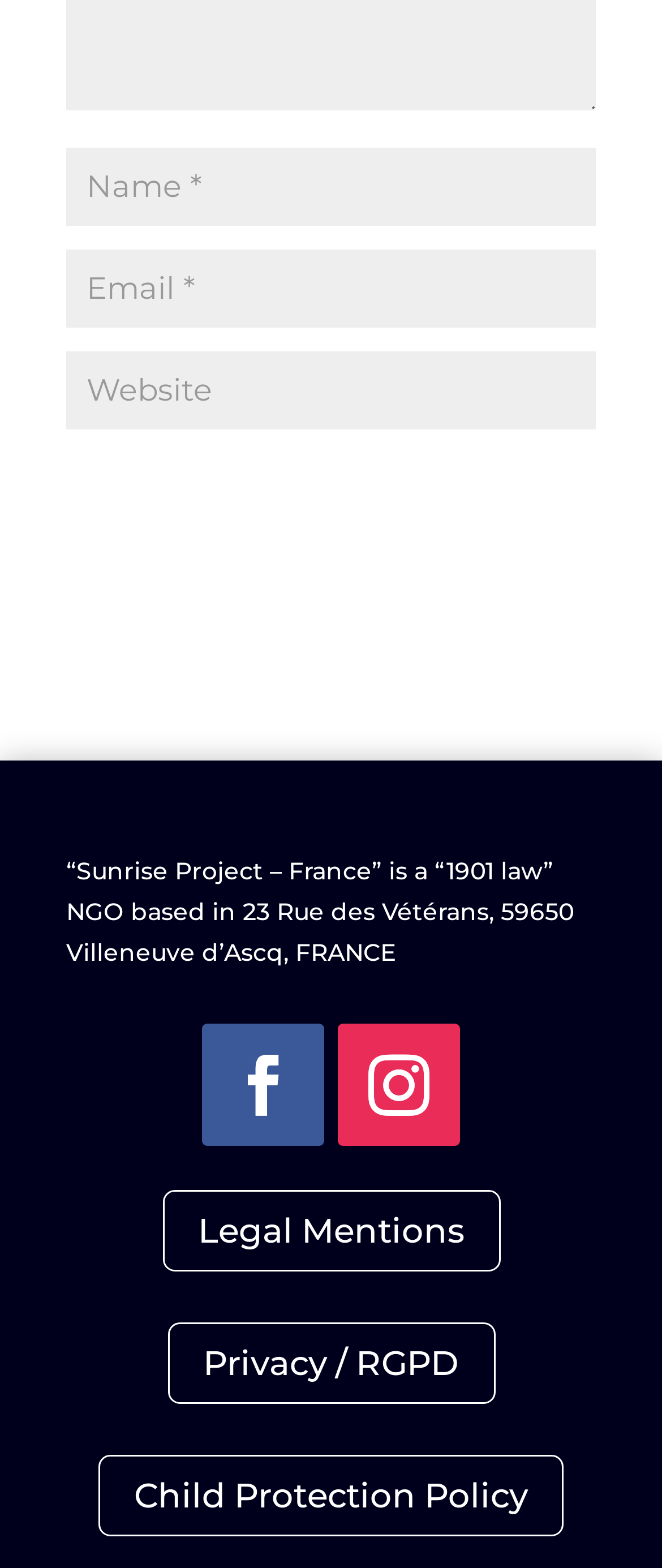Locate the bounding box coordinates of the area that needs to be clicked to fulfill the following instruction: "Input your email". The coordinates should be in the format of four float numbers between 0 and 1, namely [left, top, right, bottom].

[0.1, 0.159, 0.9, 0.209]